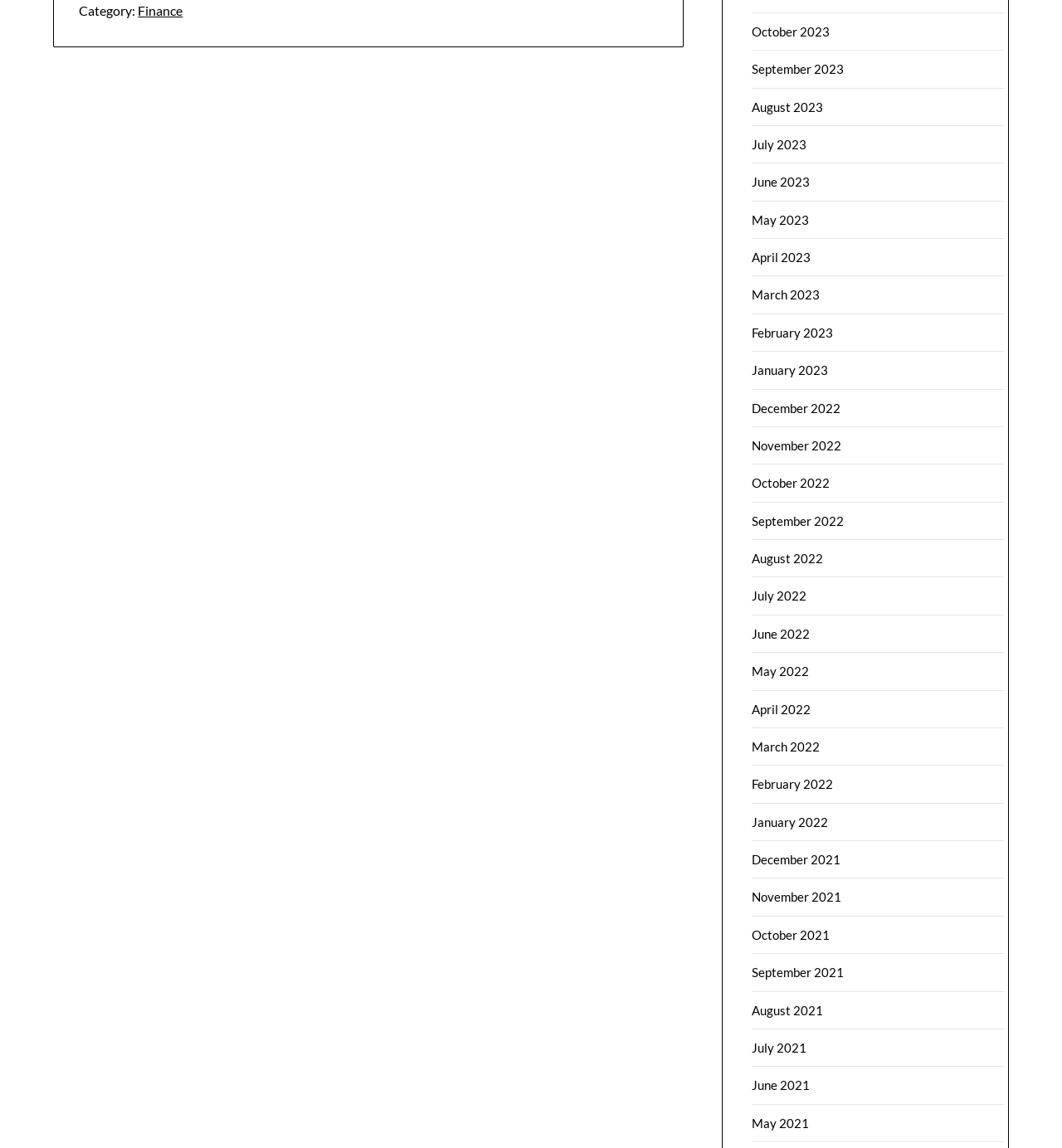Review the image closely and give a comprehensive answer to the question: What category is this webpage about?

The webpage has a static text element 'Category:' followed by a link 'Finance', indicating that the webpage is about finance.